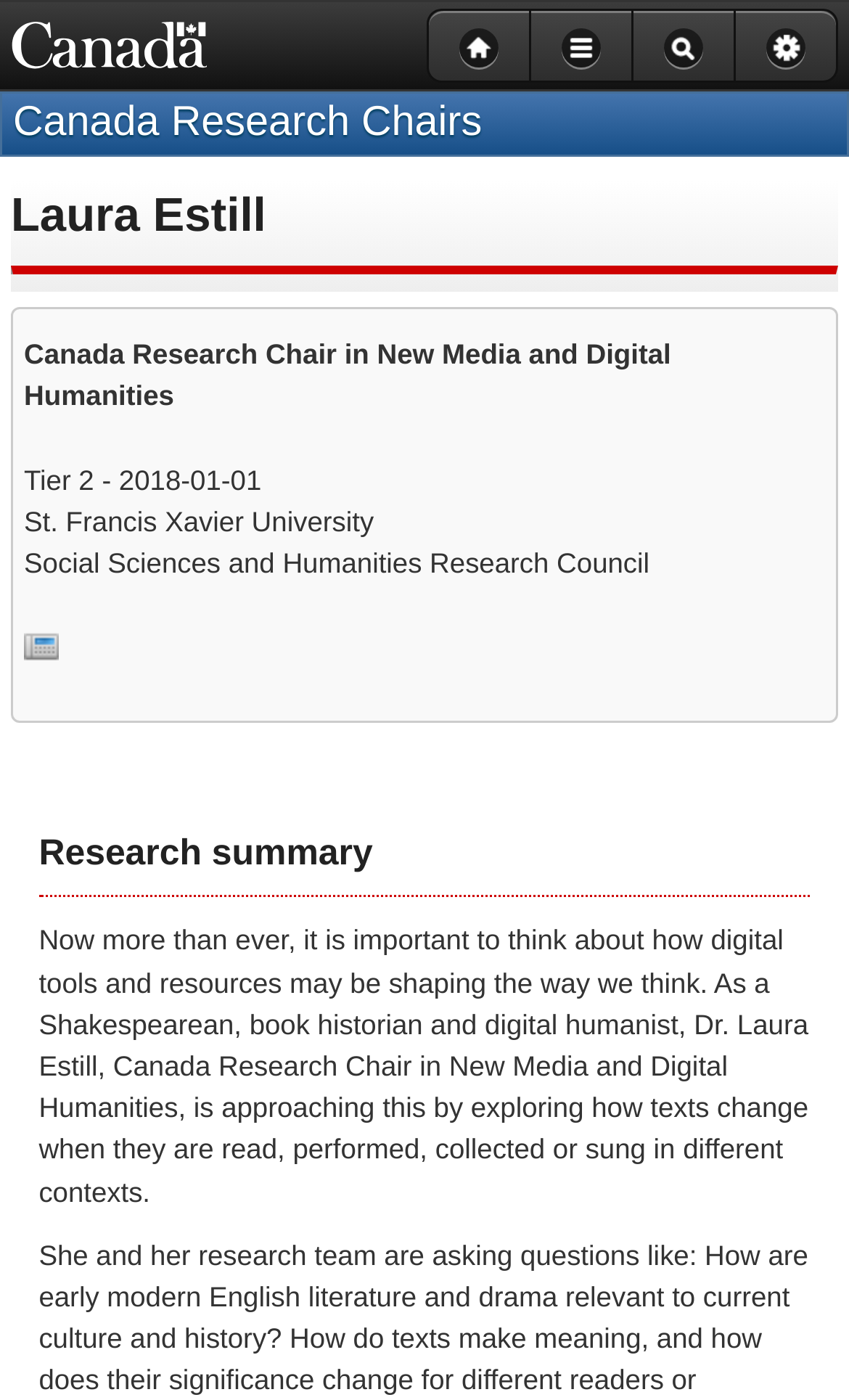Using the element description Home Menu Search Settings, predict the bounding box coordinates for the UI element. Provide the coordinates in (top-left x, top-left y, bottom-right x, bottom-right y) format with values ranging from 0 to 1.

[0.503, 0.006, 0.987, 0.059]